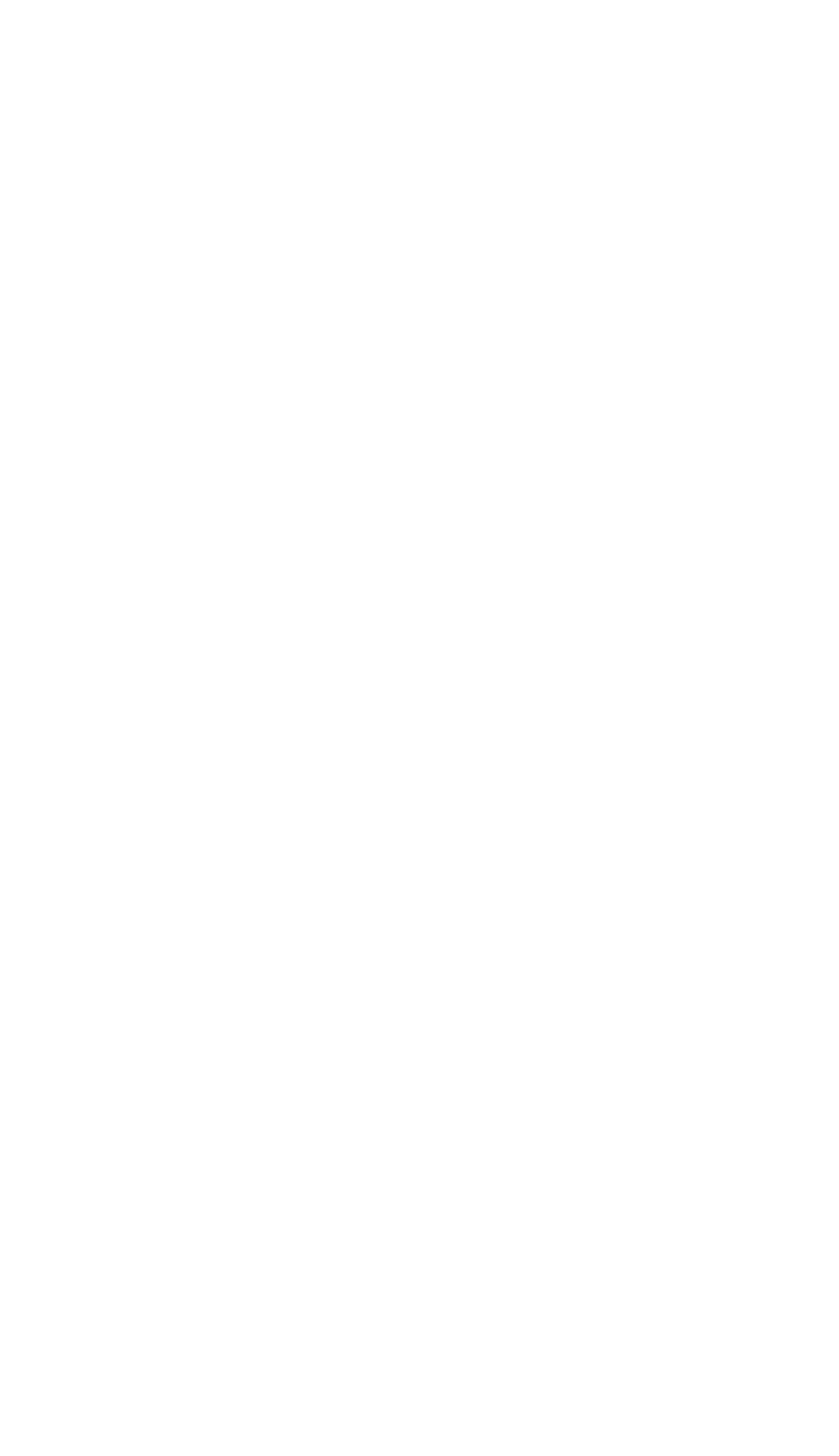Using a single word or phrase, answer the following question: 
What is the copyright year of the webpage?

2024